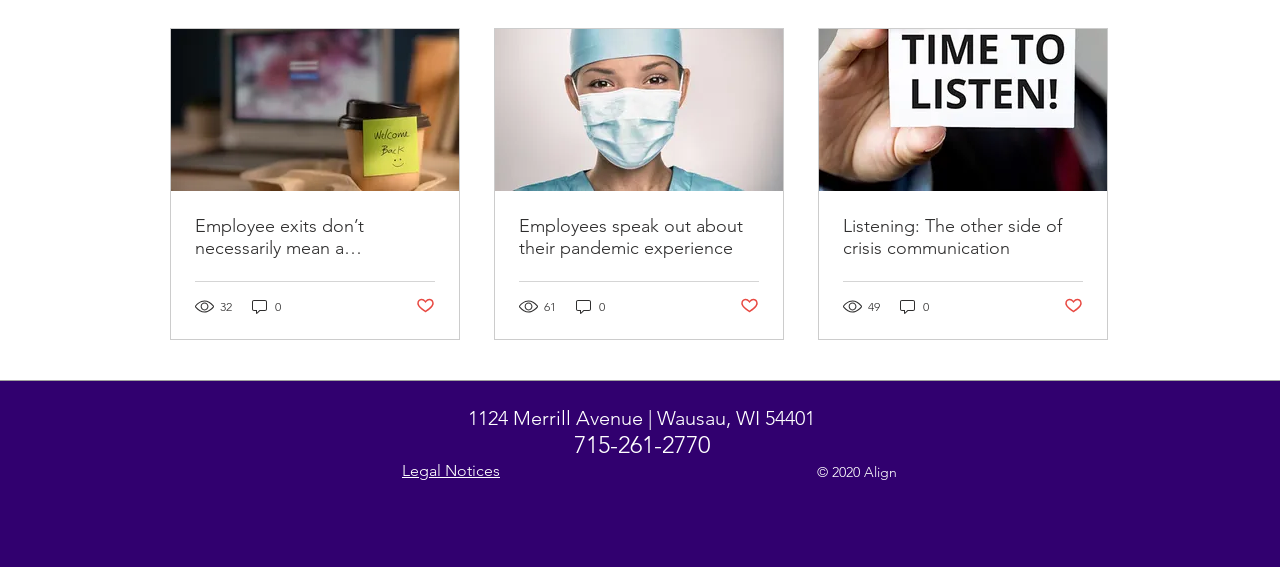Find the coordinates for the bounding box of the element with this description: "Legal Notices".

[0.314, 0.813, 0.391, 0.847]